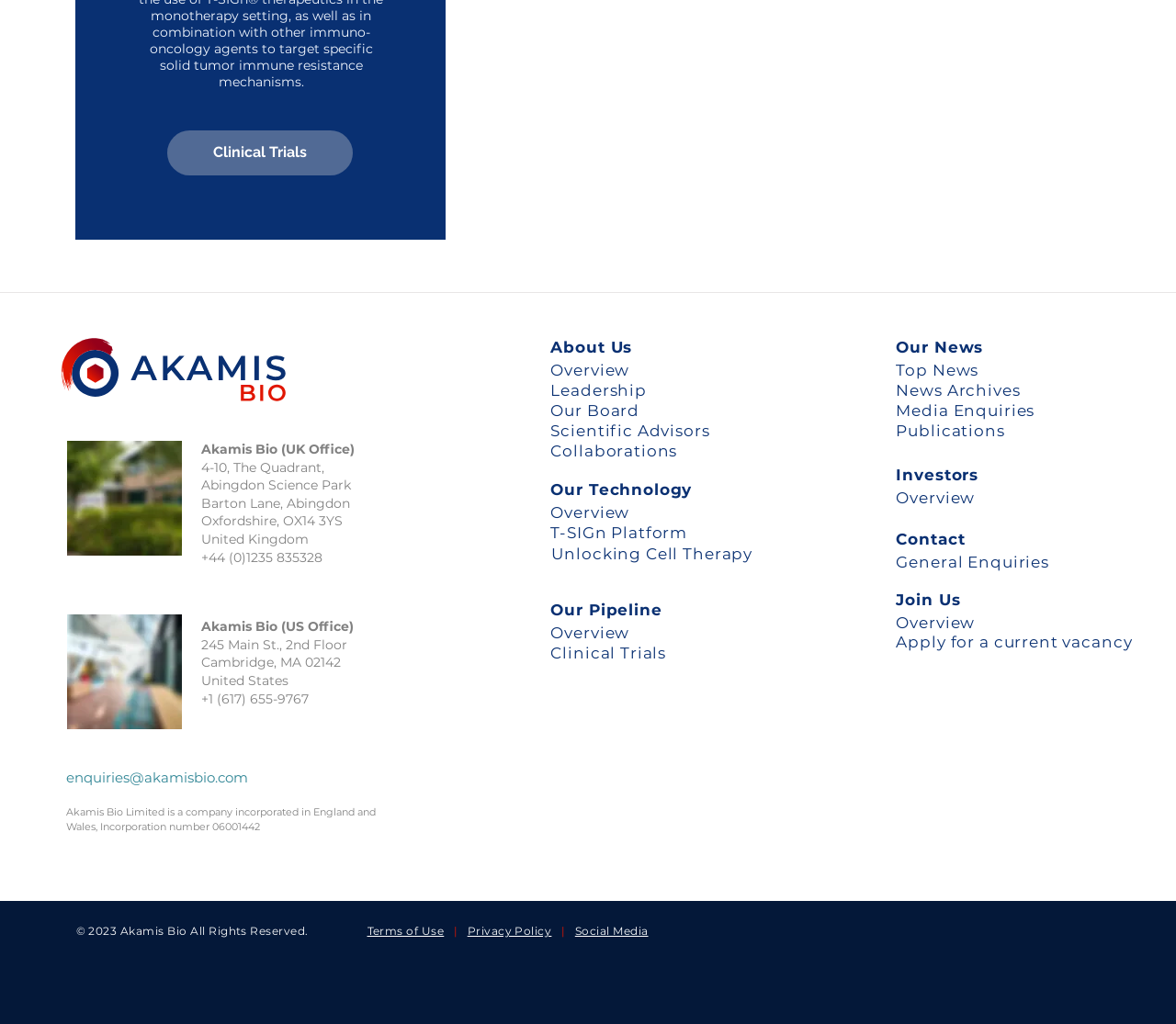Using the information shown in the image, answer the question with as much detail as possible: What is the incorporation number of Akamis Bio Limited?

The incorporation number of Akamis Bio Limited can be found in the heading element with the text 'Akamis Bio Limited is a company incorporated in England and Wales, Incorporation number 06001442'.